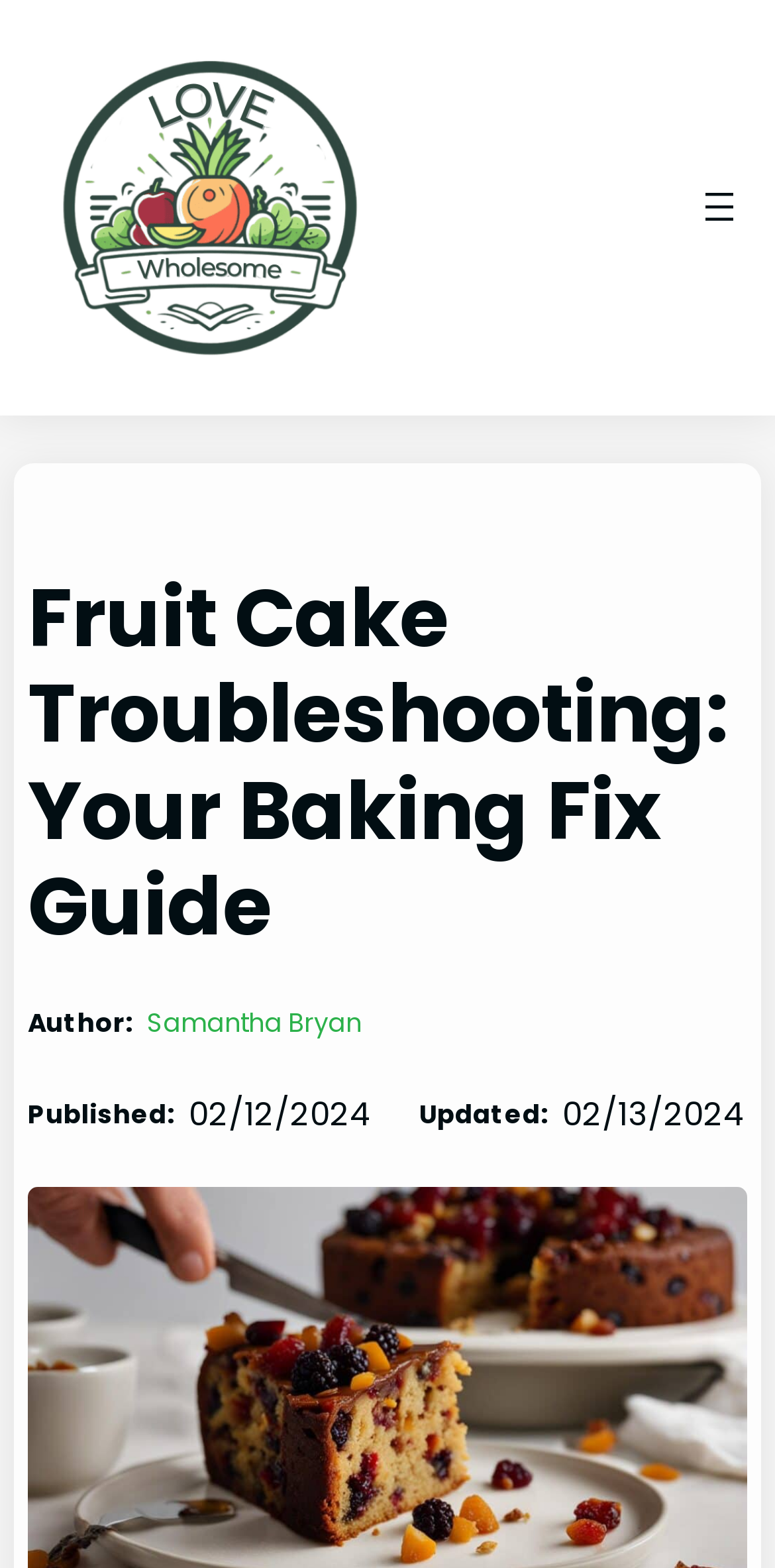What is the author's name?
Provide a short answer using one word or a brief phrase based on the image.

Samantha Bryan